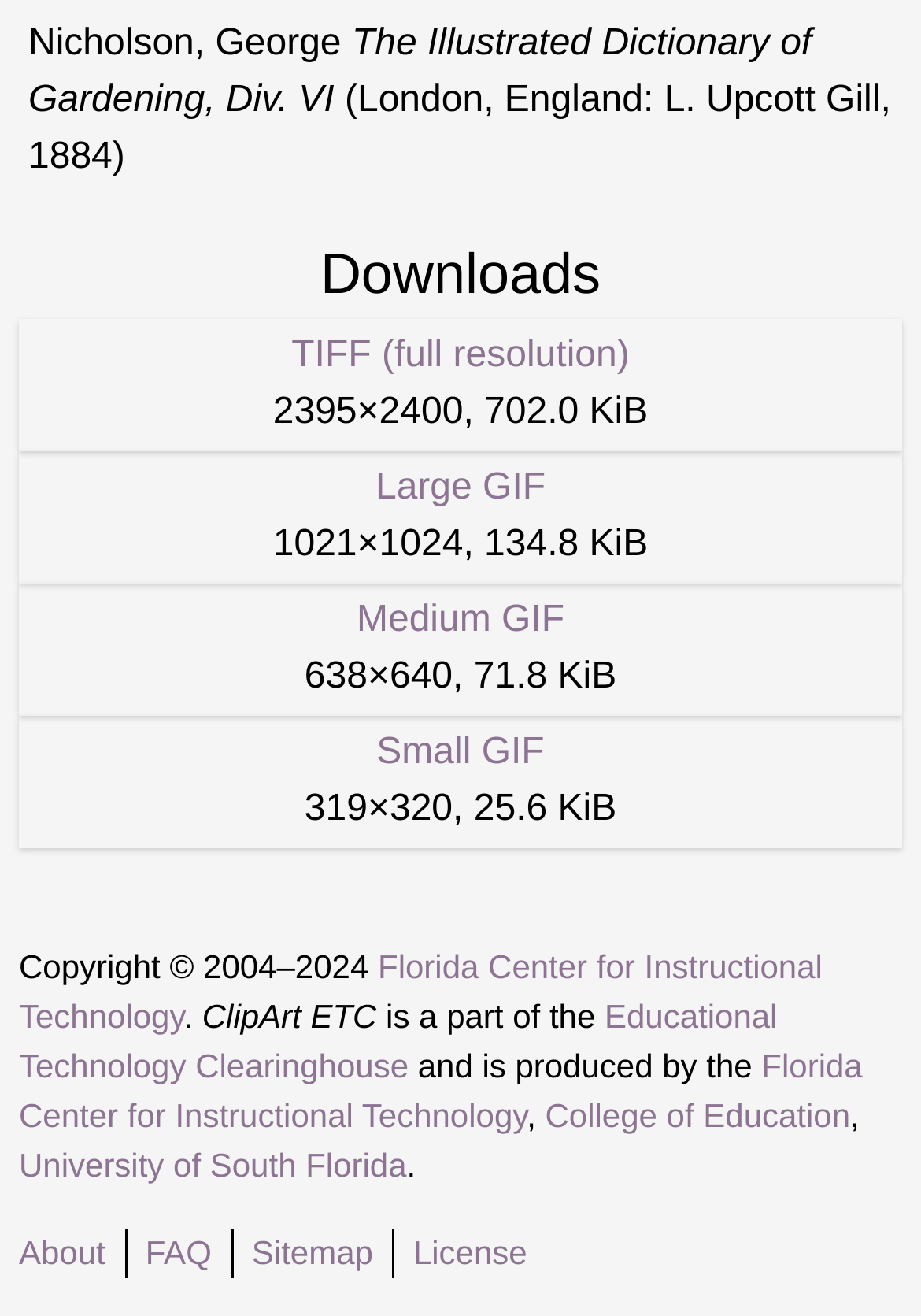Please indicate the bounding box coordinates for the clickable area to complete the following task: "Download Small GIF image". The coordinates should be specified as four float numbers between 0 and 1, i.e., [left, top, right, bottom].

[0.409, 0.557, 0.591, 0.587]